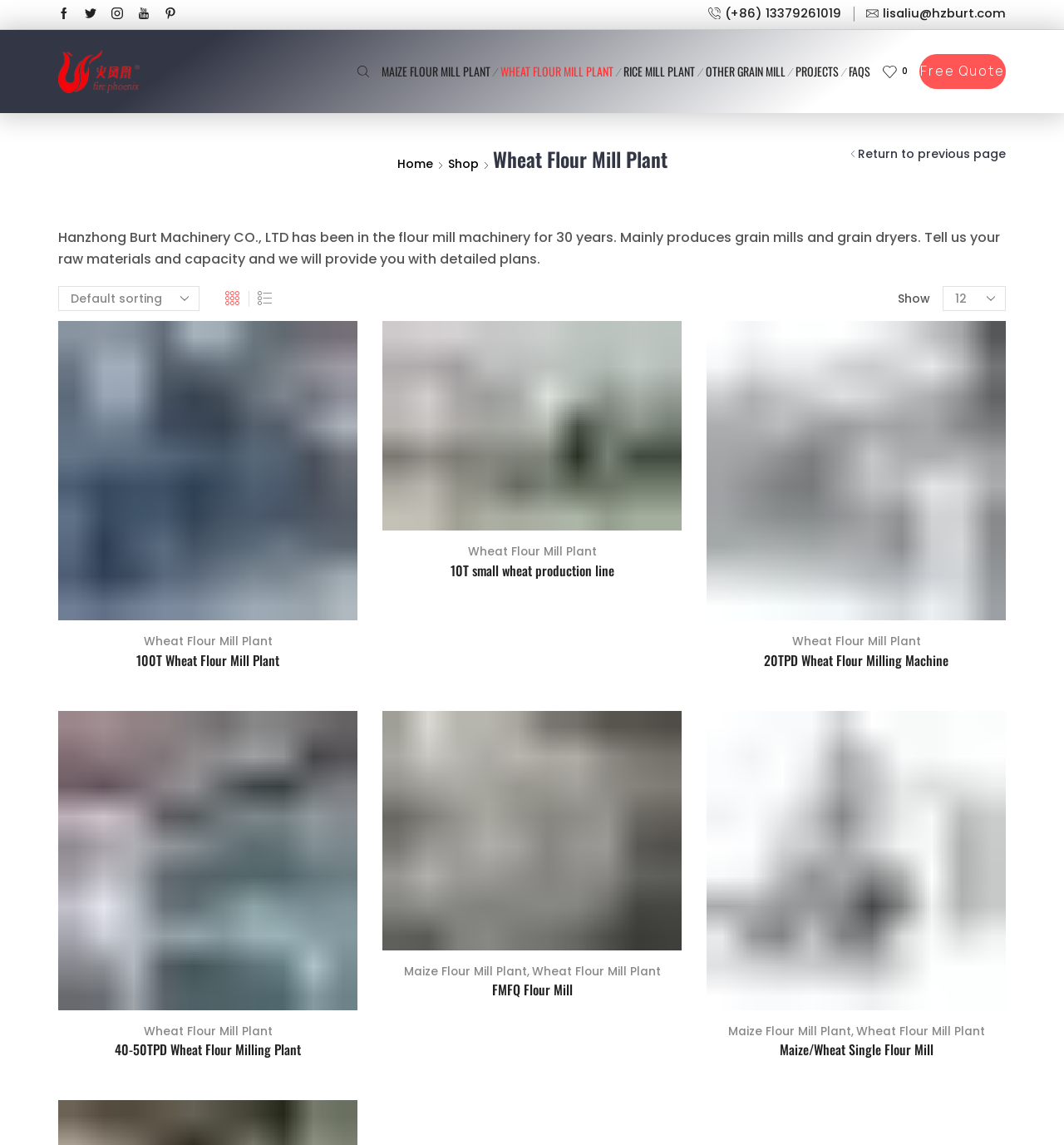Please identify the bounding box coordinates of where to click in order to follow the instruction: "View Wheat Flour Mill Plant details".

[0.47, 0.03, 0.577, 0.073]